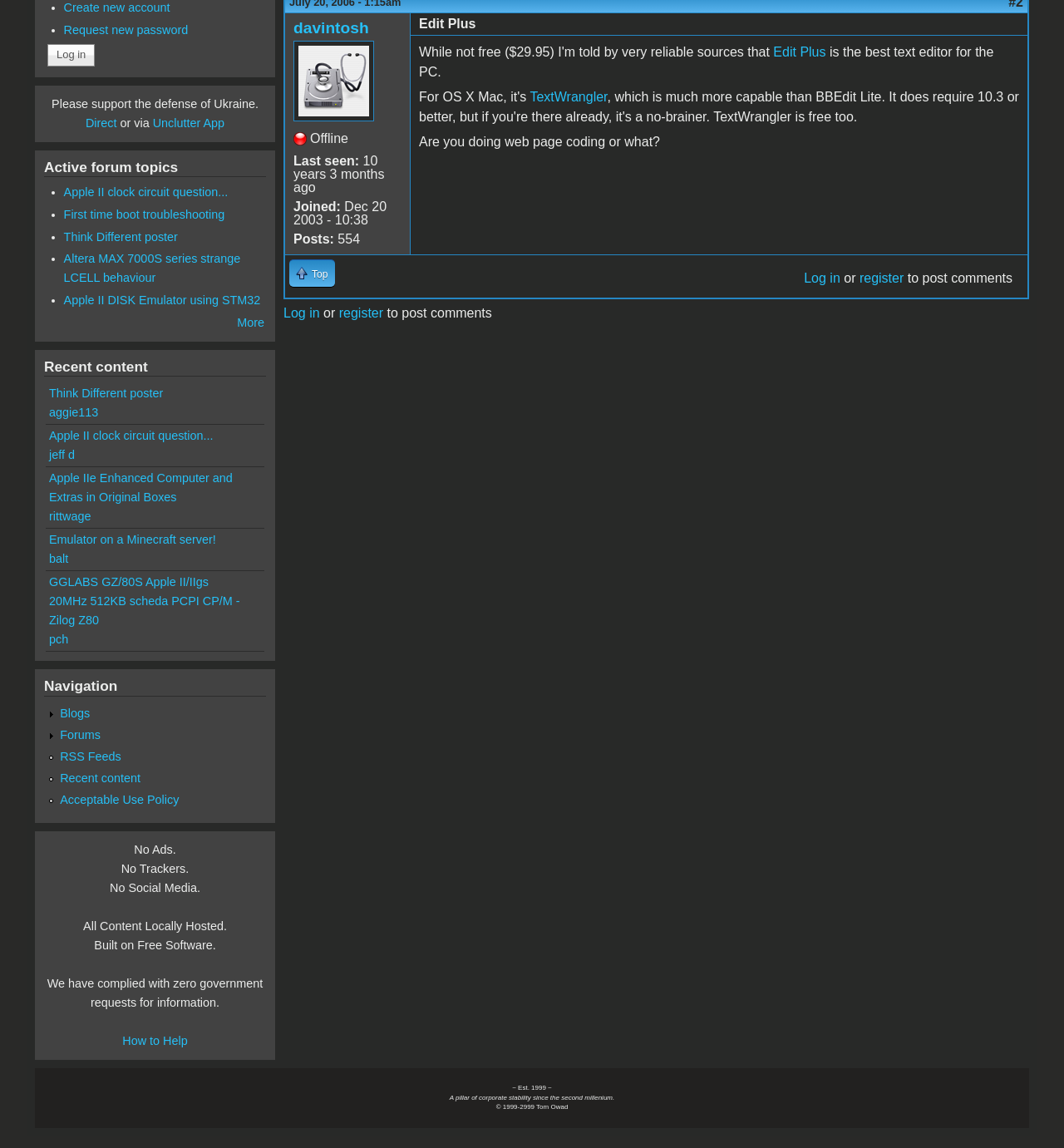Identify the bounding box coordinates for the UI element that matches this description: "How to Help".

[0.115, 0.901, 0.176, 0.913]